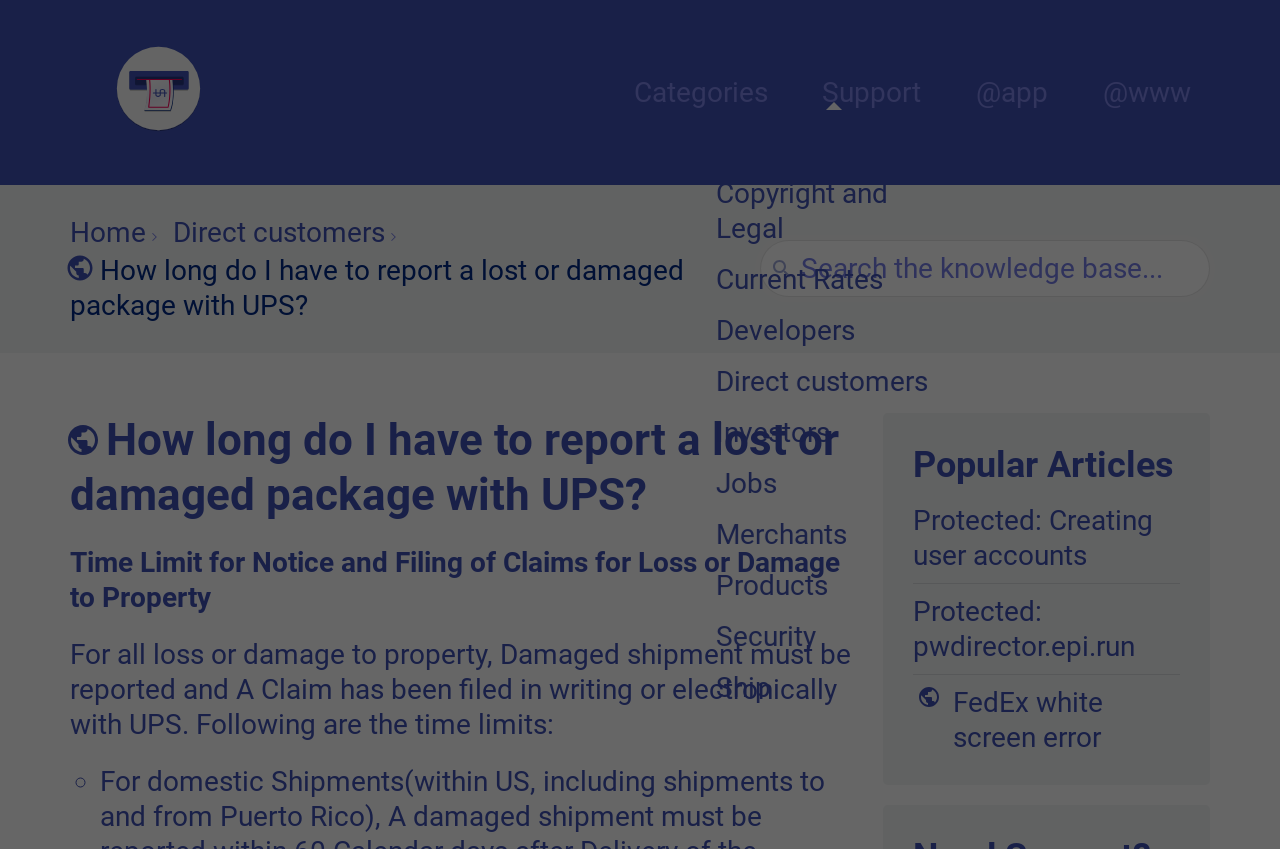Provide the bounding box coordinates, formatted as (top-left x, top-left y, bottom-right x, bottom-right y), with all values being floating point numbers between 0 and 1. Identify the bounding box of the UI element that matches the description: Protected: pwdirector.epi.run

[0.713, 0.699, 0.922, 0.782]